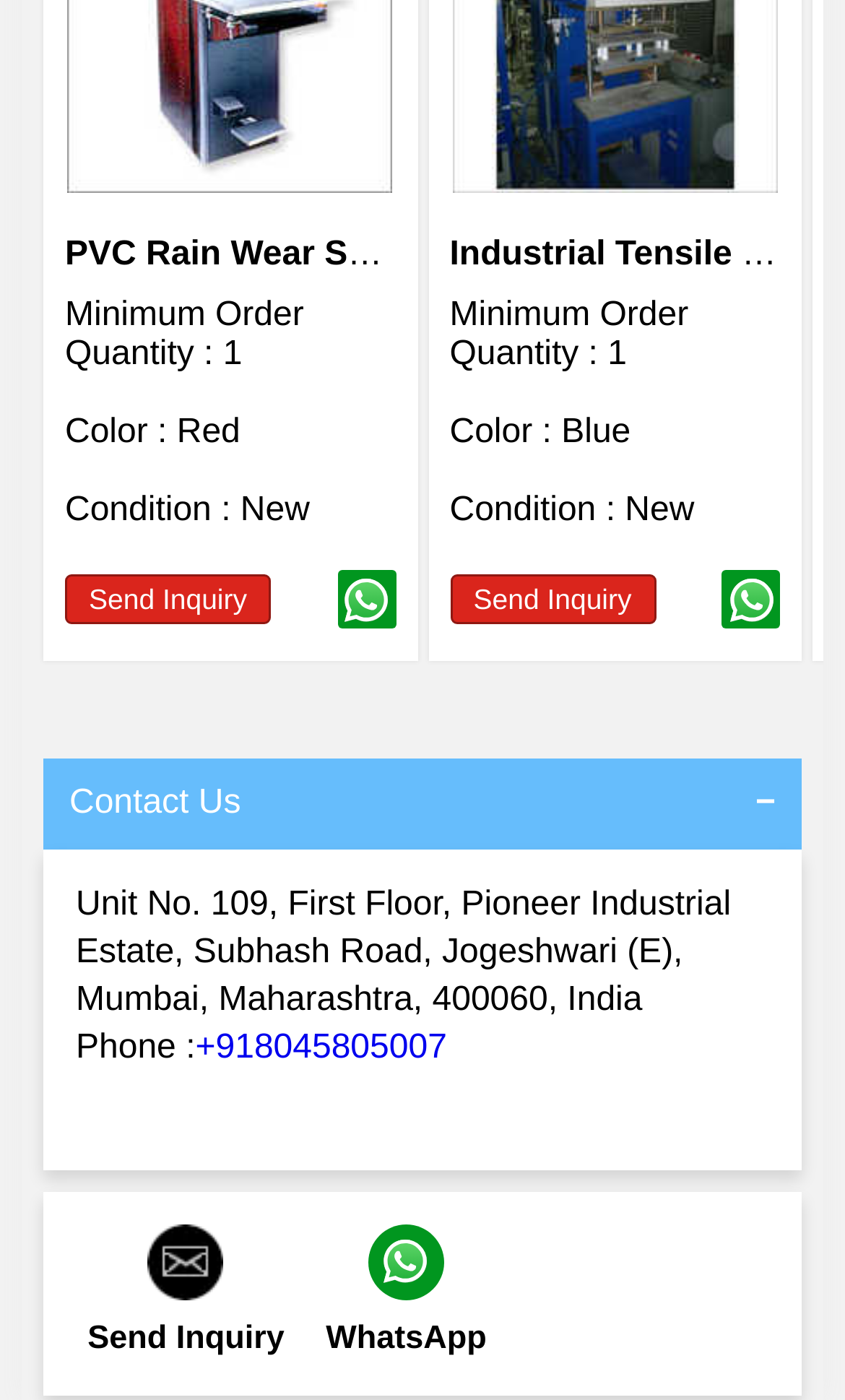Find the bounding box coordinates for the area you need to click to carry out the instruction: "Click the 'Send Inquiry' button". The coordinates should be four float numbers between 0 and 1, indicated as [left, top, right, bottom].

[0.077, 0.41, 0.321, 0.446]